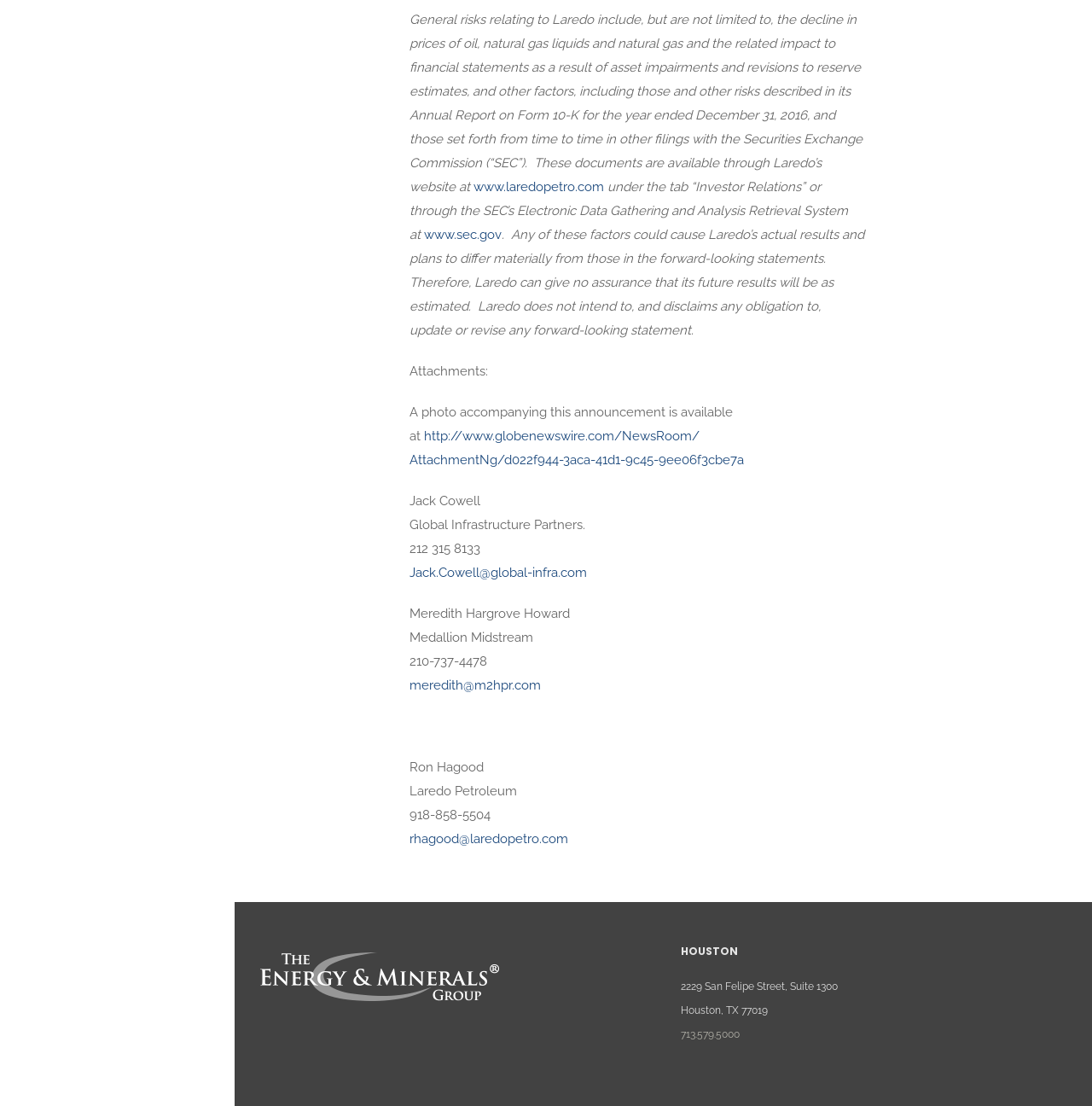What is the name of the person from Global Infrastructure Partners?
We need a detailed and meticulous answer to the question.

The name of the person from Global Infrastructure Partners can be found in the contact information section, which is 'Jack Cowell' and is located in the middle of the webpage.